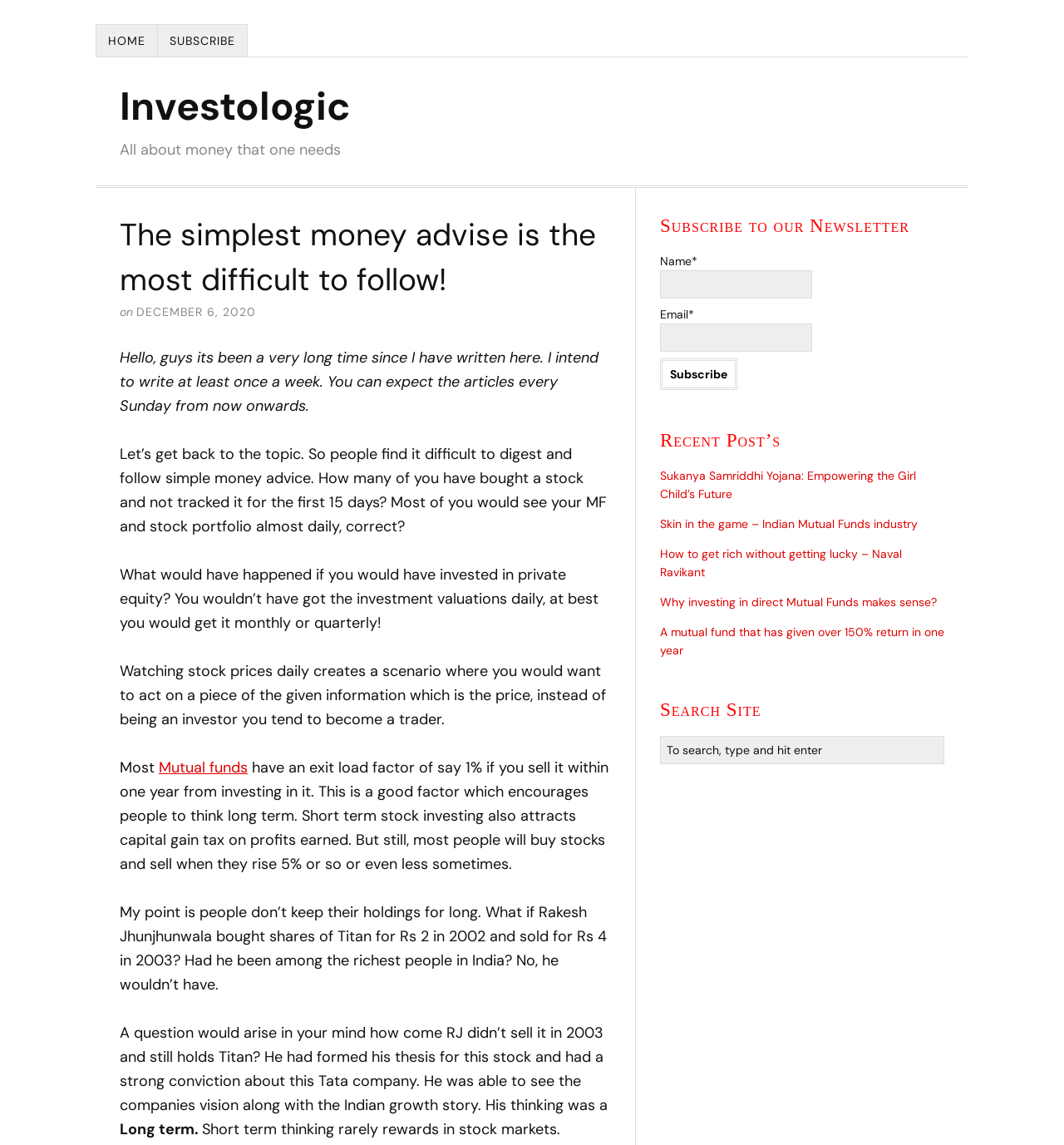Please determine the bounding box coordinates for the element that should be clicked to follow these instructions: "Read the article about Sukanya Samriddhi Yojana".

[0.62, 0.409, 0.861, 0.438]